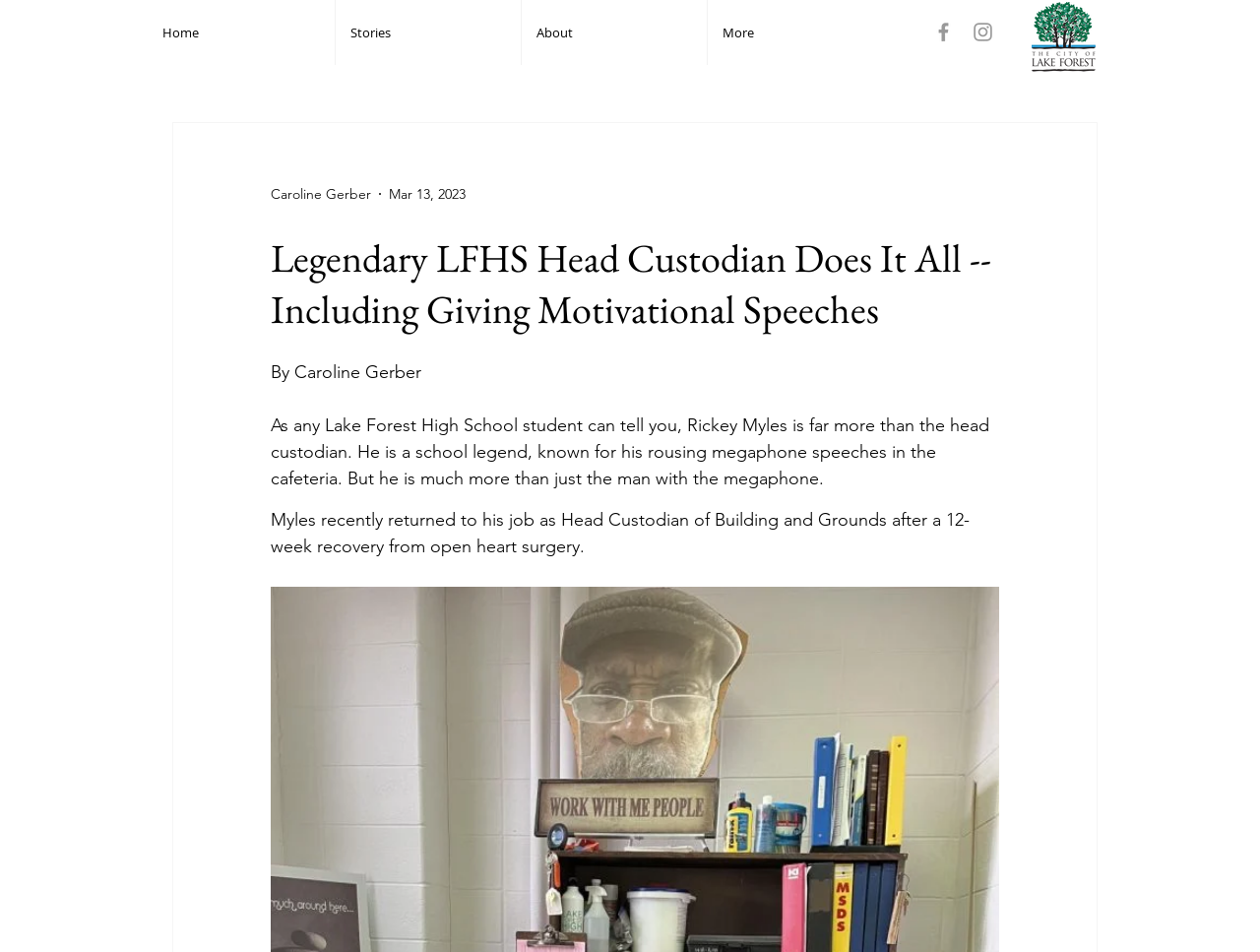Indicate the bounding box coordinates of the element that must be clicked to execute the instruction: "View All Posts". The coordinates should be given as four float numbers between 0 and 1, i.e., [left, top, right, bottom].

[0.137, 0.056, 0.181, 0.076]